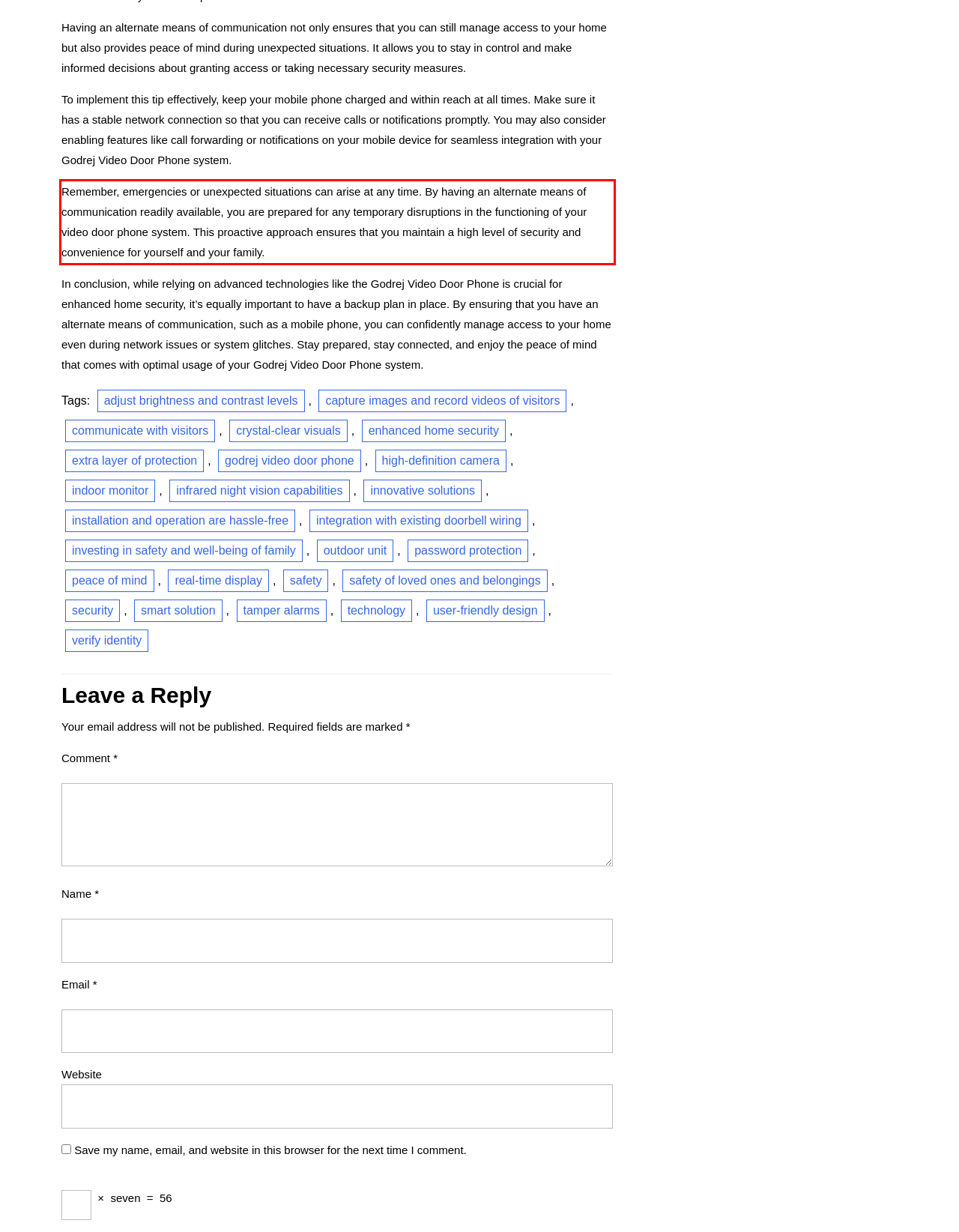Please analyze the provided webpage screenshot and perform OCR to extract the text content from the red rectangle bounding box.

Remember, emergencies or unexpected situations can arise at any time. By having an alternate means of communication readily available, you are prepared for any temporary disruptions in the functioning of your video door phone system. This proactive approach ensures that you maintain a high level of security and convenience for yourself and your family.